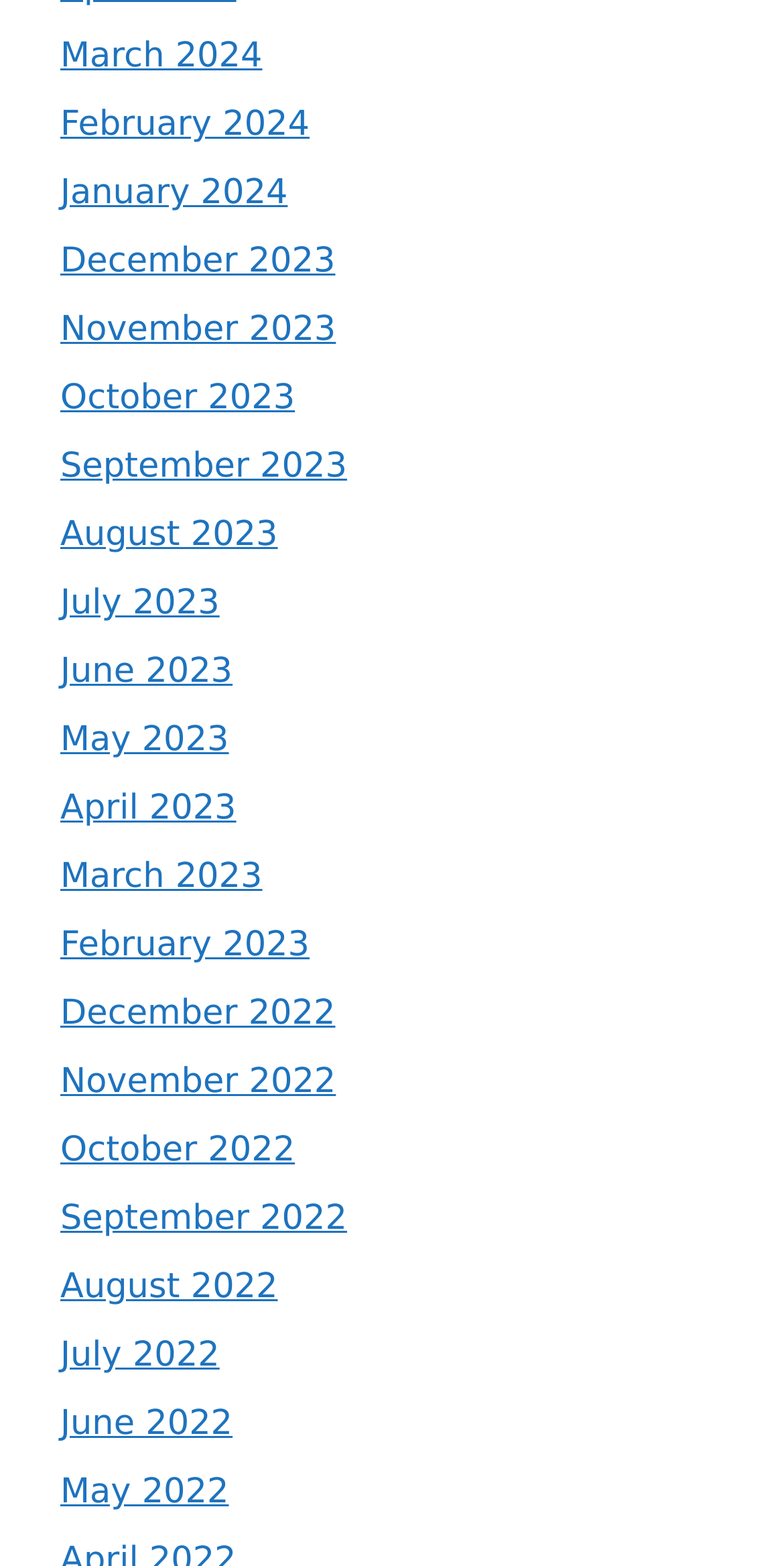What is the earliest month available?
Please answer the question with a detailed response using the information from the screenshot.

By scrolling down the list of links, I can see that the earliest month available is May 2022, which is the last link on the list.